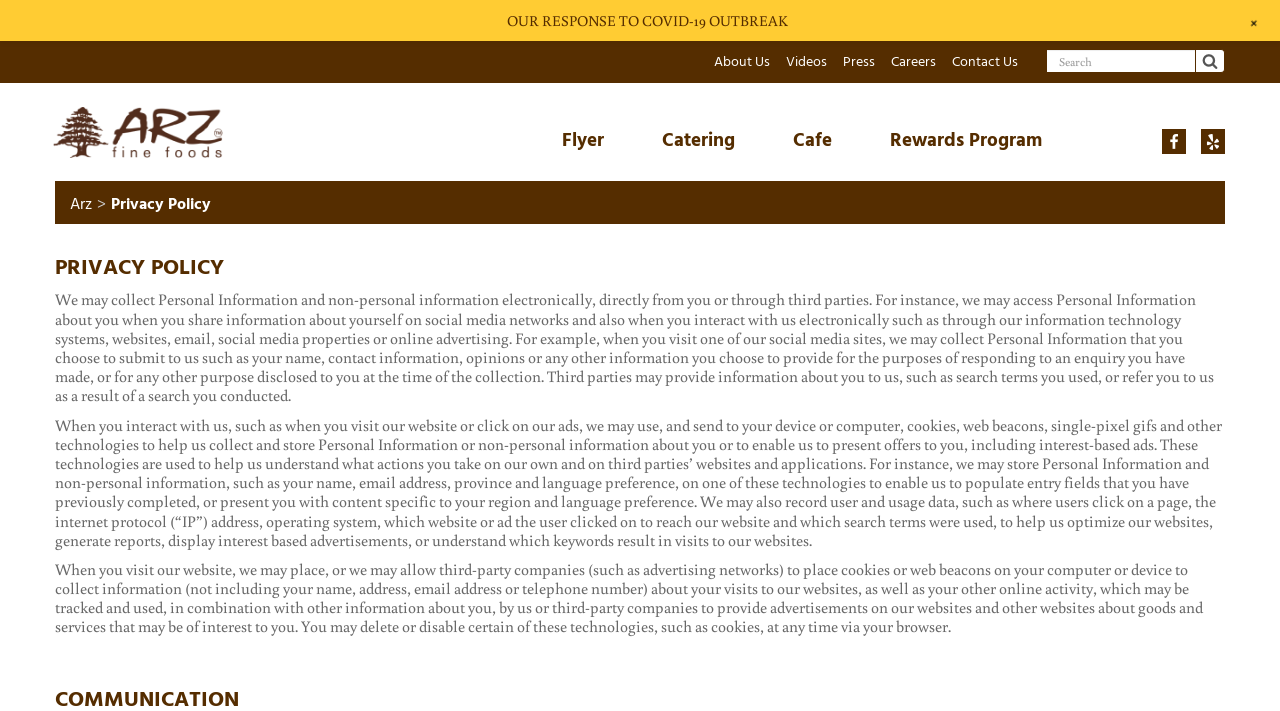How many links are there in the footer section?
Look at the image and respond with a single word or a short phrase.

7